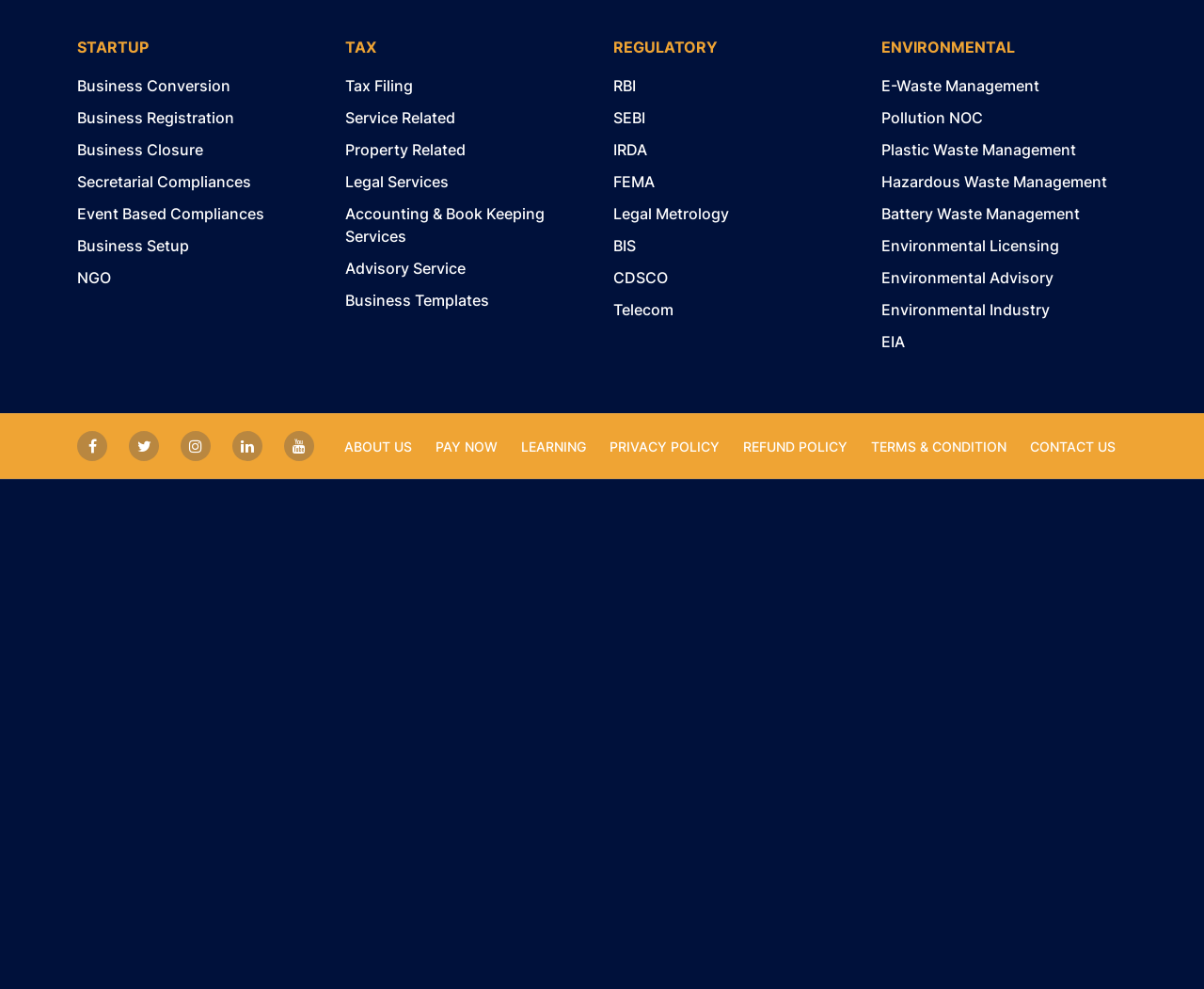Please find the bounding box coordinates of the element's region to be clicked to carry out this instruction: "Pay Now".

[0.362, 0.443, 0.423, 0.459]